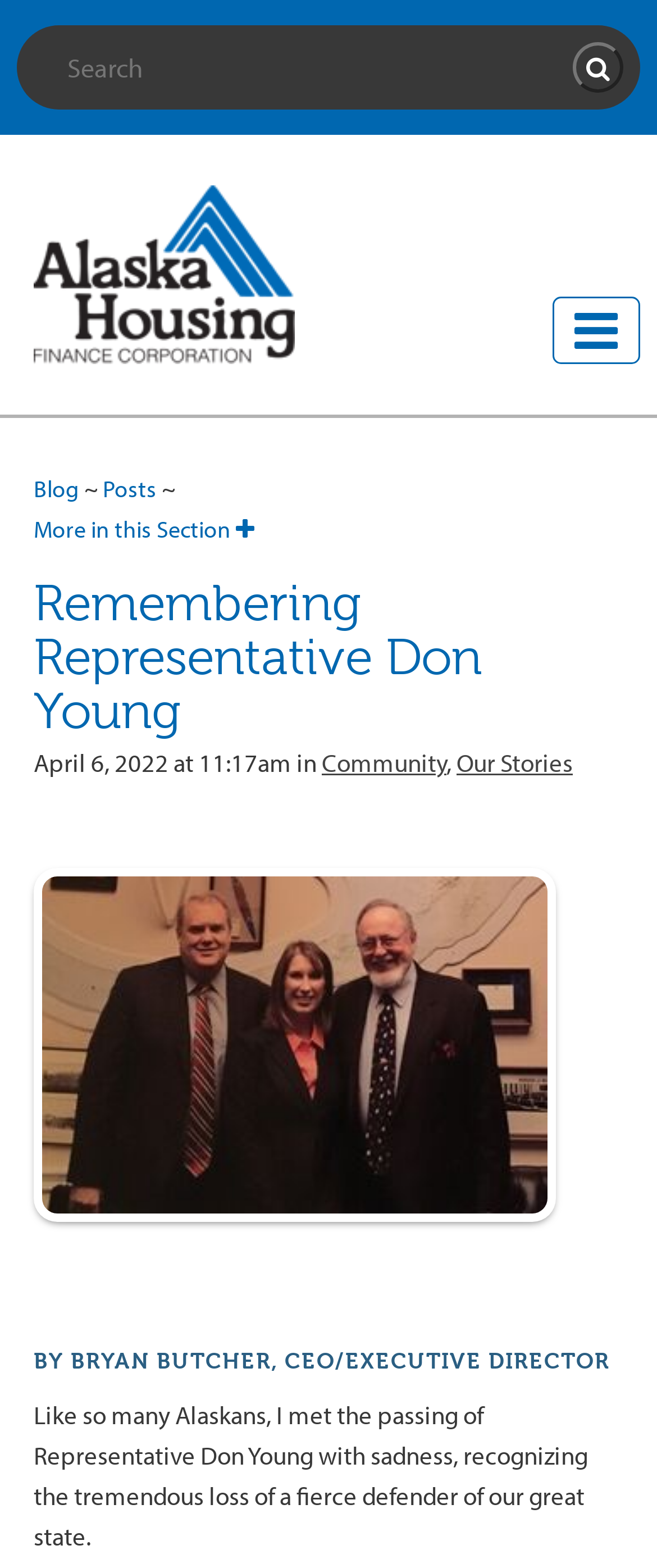Please answer the following question using a single word or phrase: 
What is the organization behind this webpage?

Alaska Housing Finance Corporation